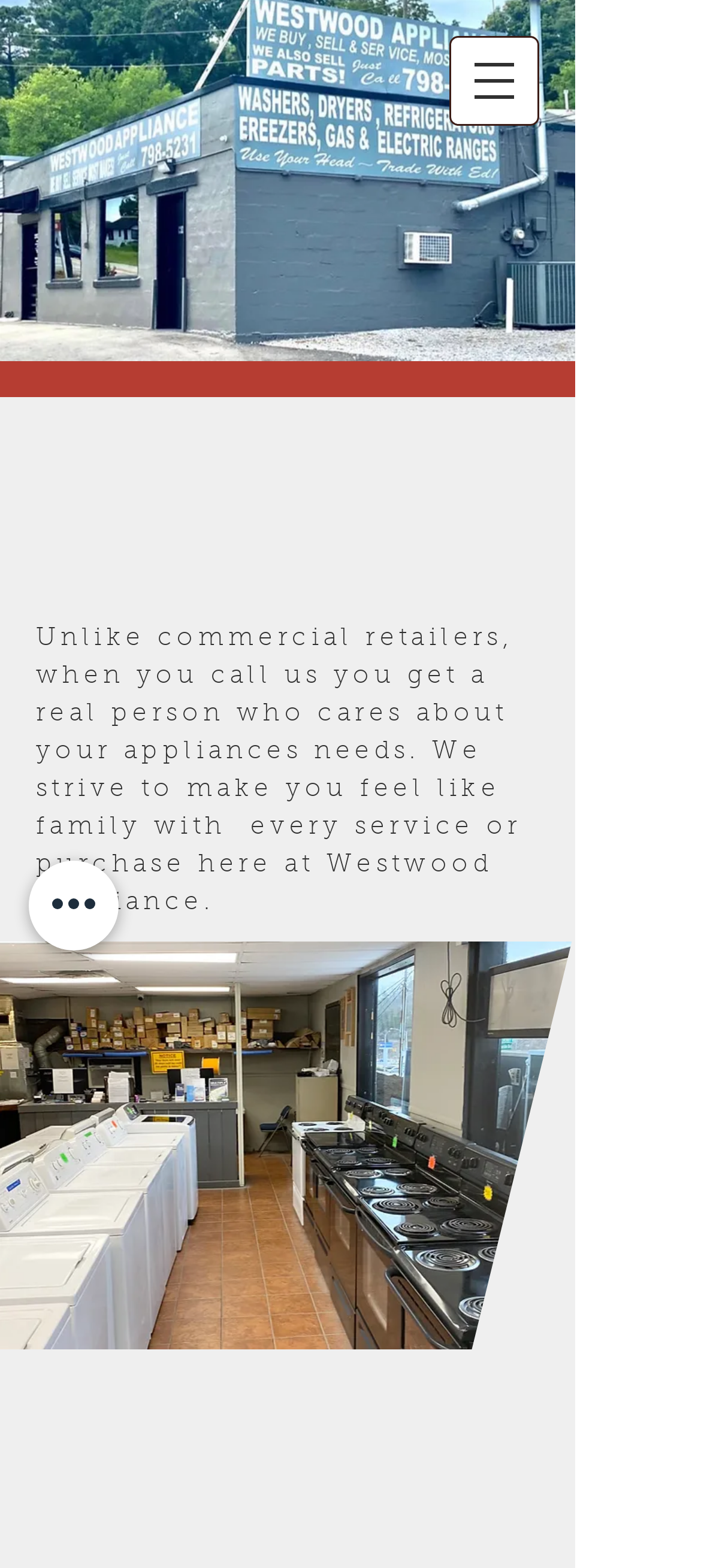Given the description of the UI element: "aria-label="Quick actions"", predict the bounding box coordinates in the form of [left, top, right, bottom], with each value being a float between 0 and 1.

[0.041, 0.549, 0.169, 0.606]